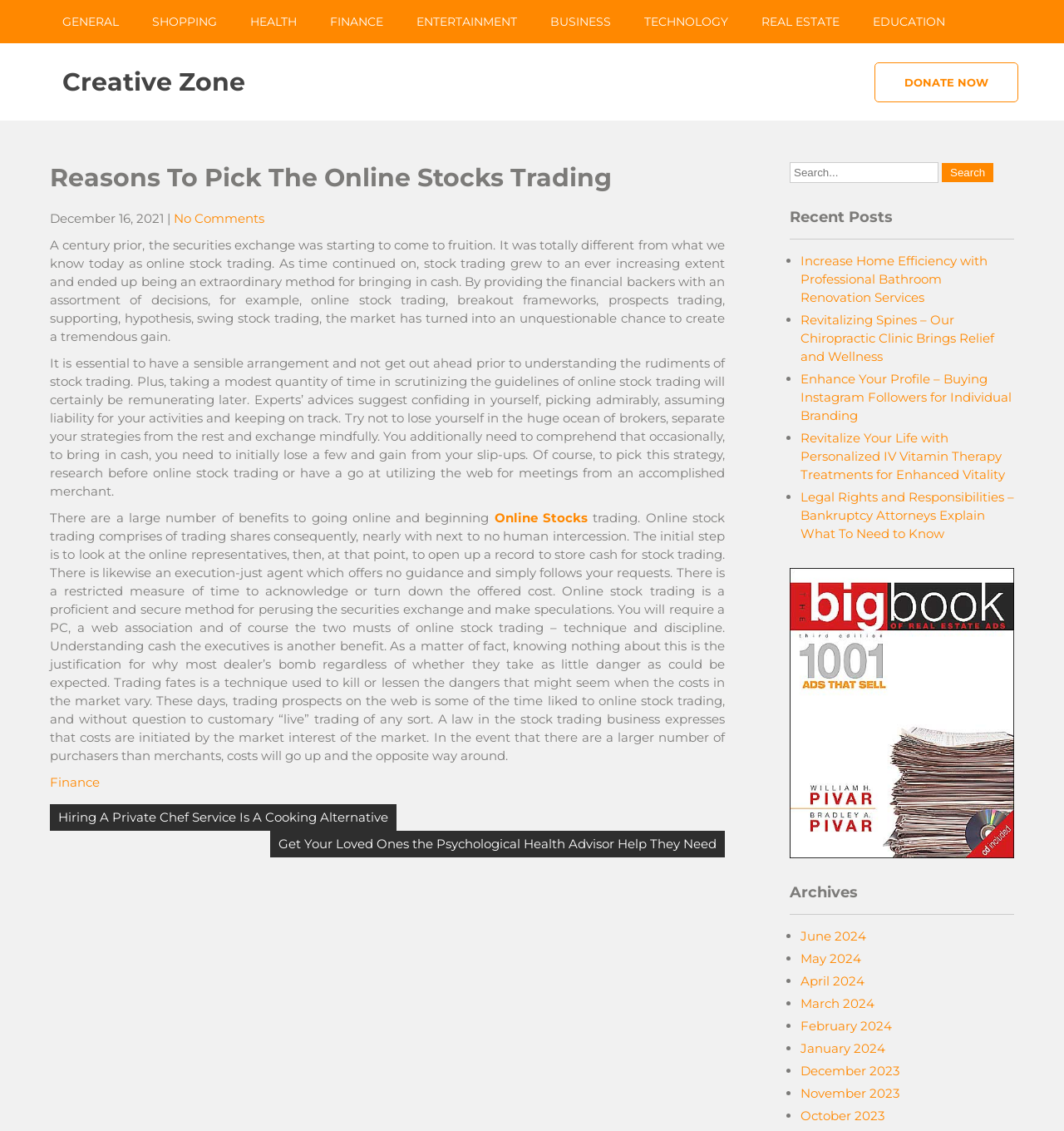Specify the bounding box coordinates for the region that must be clicked to perform the given instruction: "Click on the 'GENERAL' link".

[0.043, 0.0, 0.127, 0.038]